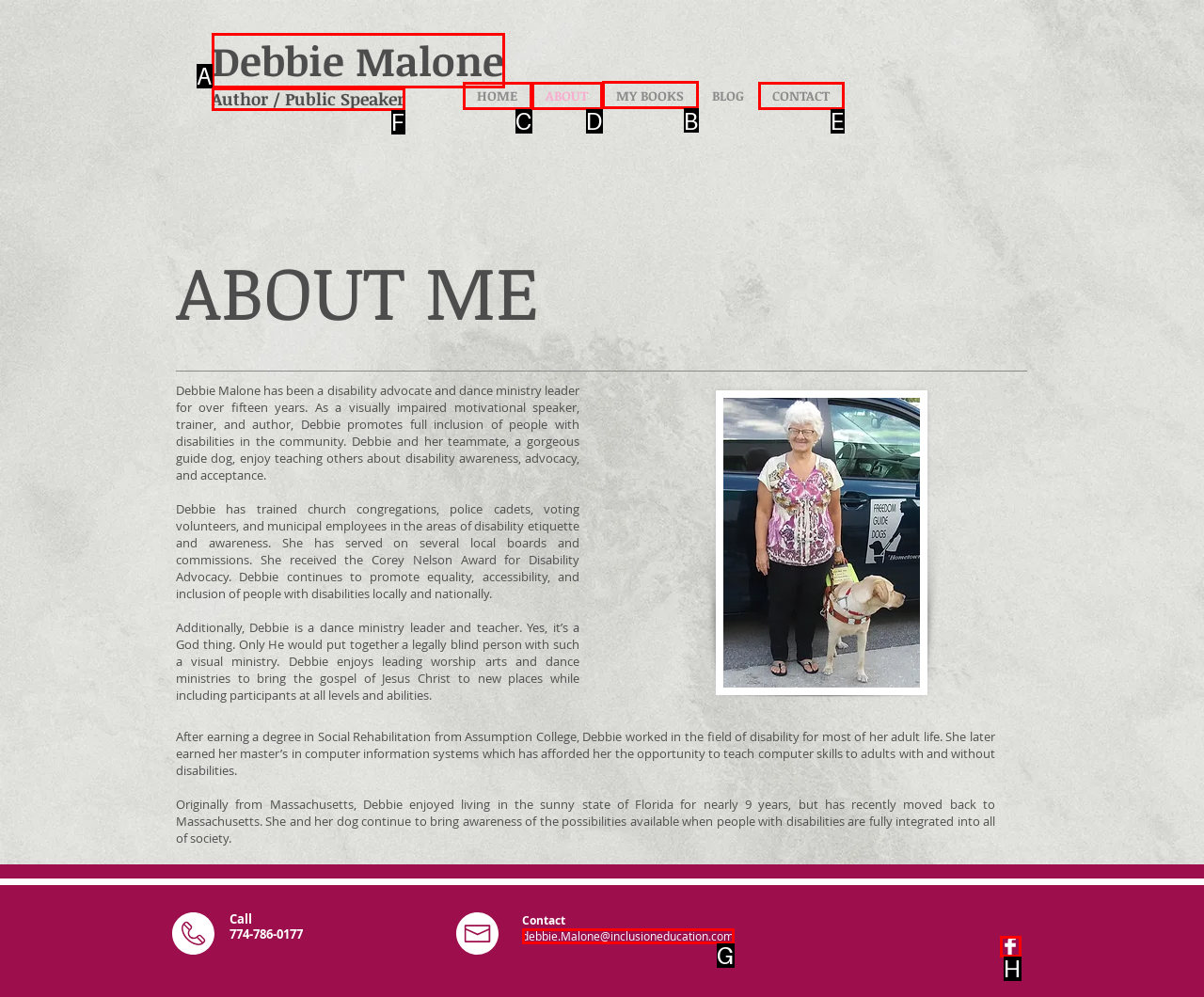Select the letter associated with the UI element you need to click to perform the following action: Read Debbie's book information
Reply with the correct letter from the options provided.

B